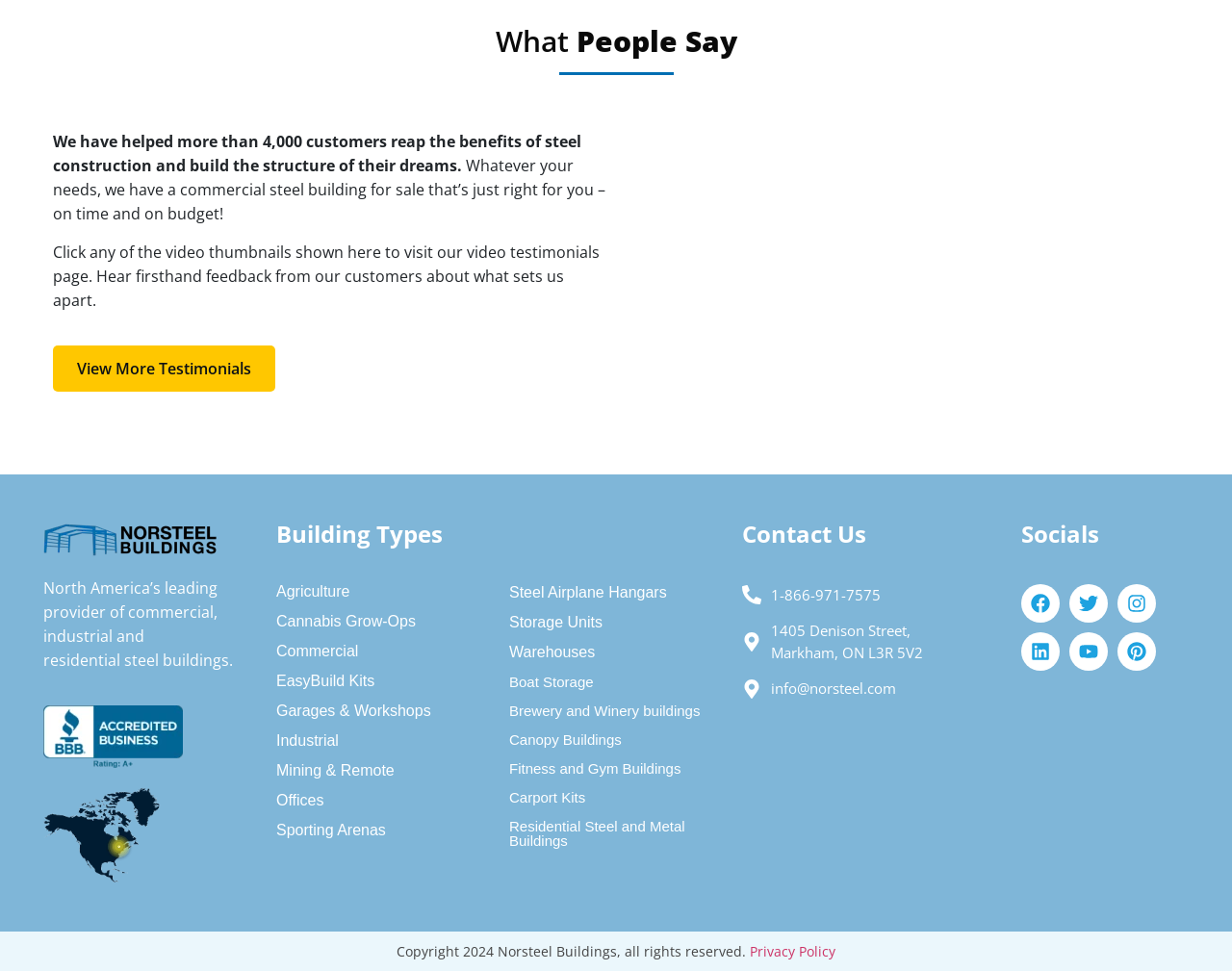Identify the bounding box coordinates of the element that should be clicked to fulfill this task: "Click the 'View More Testimonials' link". The coordinates should be provided as four float numbers between 0 and 1, i.e., [left, top, right, bottom].

[0.043, 0.356, 0.223, 0.404]